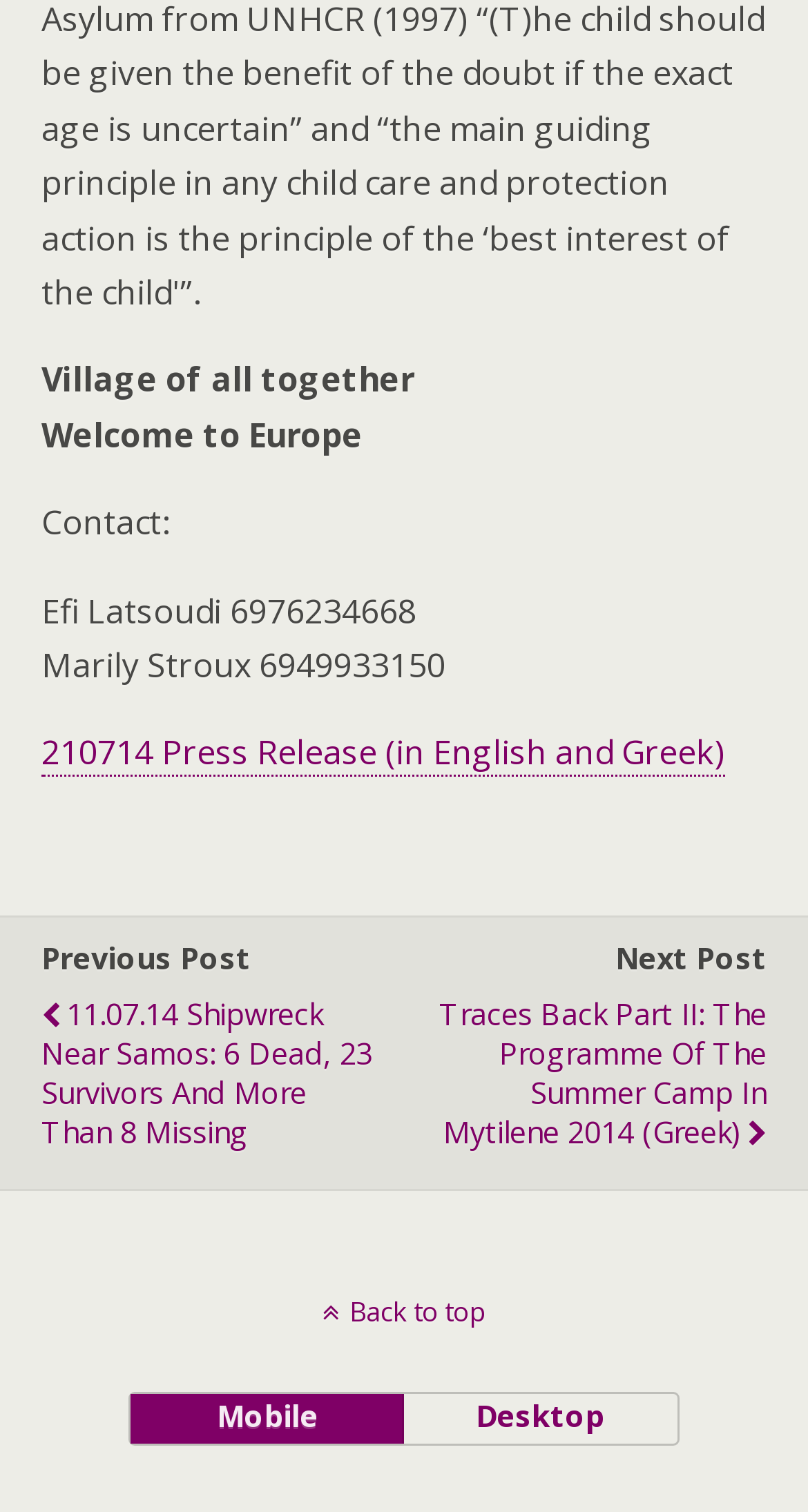Please locate the UI element described by "Back to top" and provide its bounding box coordinates.

[0.0, 0.854, 1.0, 0.879]